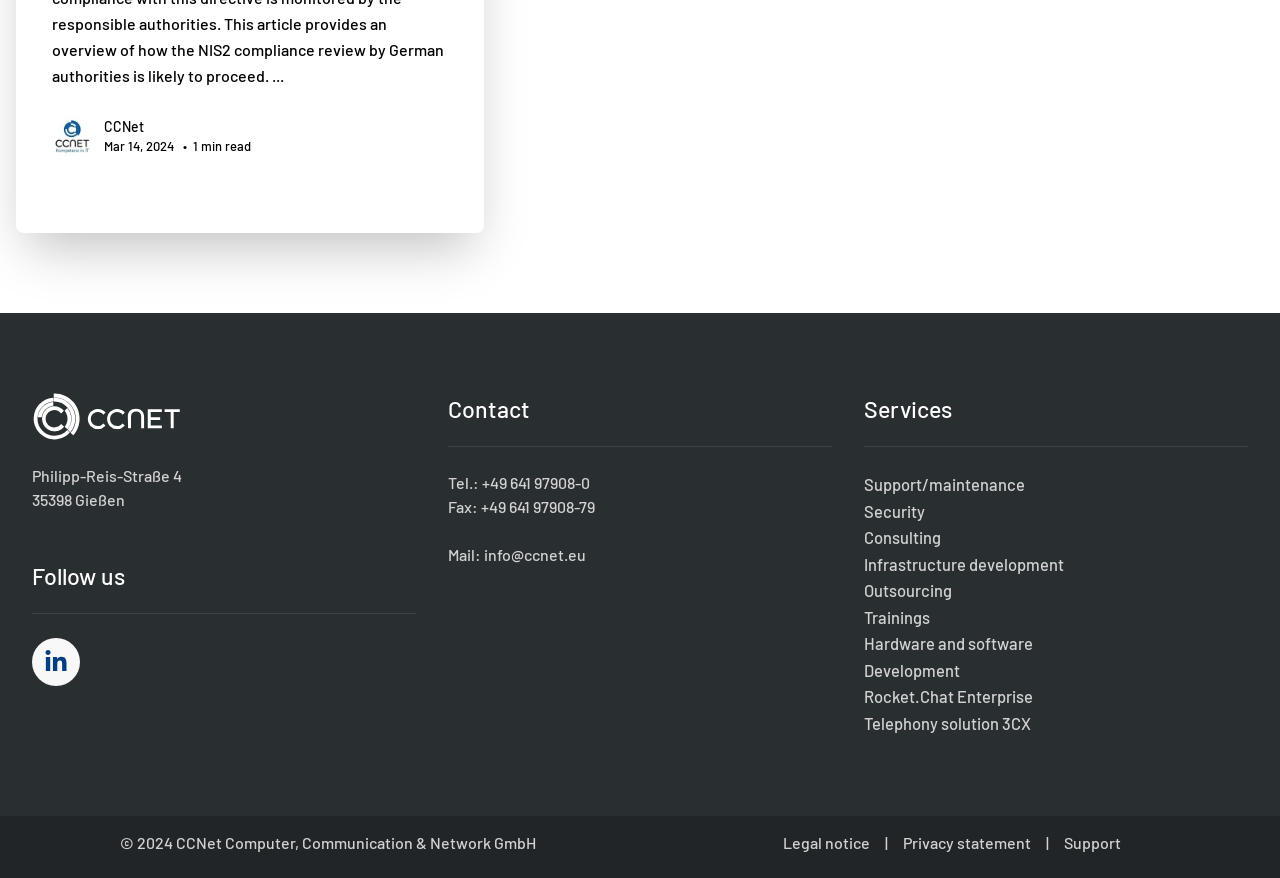Determine the bounding box coordinates of the region that needs to be clicked to achieve the task: "Click the 'info@ccnet.eu' link".

[0.378, 0.621, 0.458, 0.643]